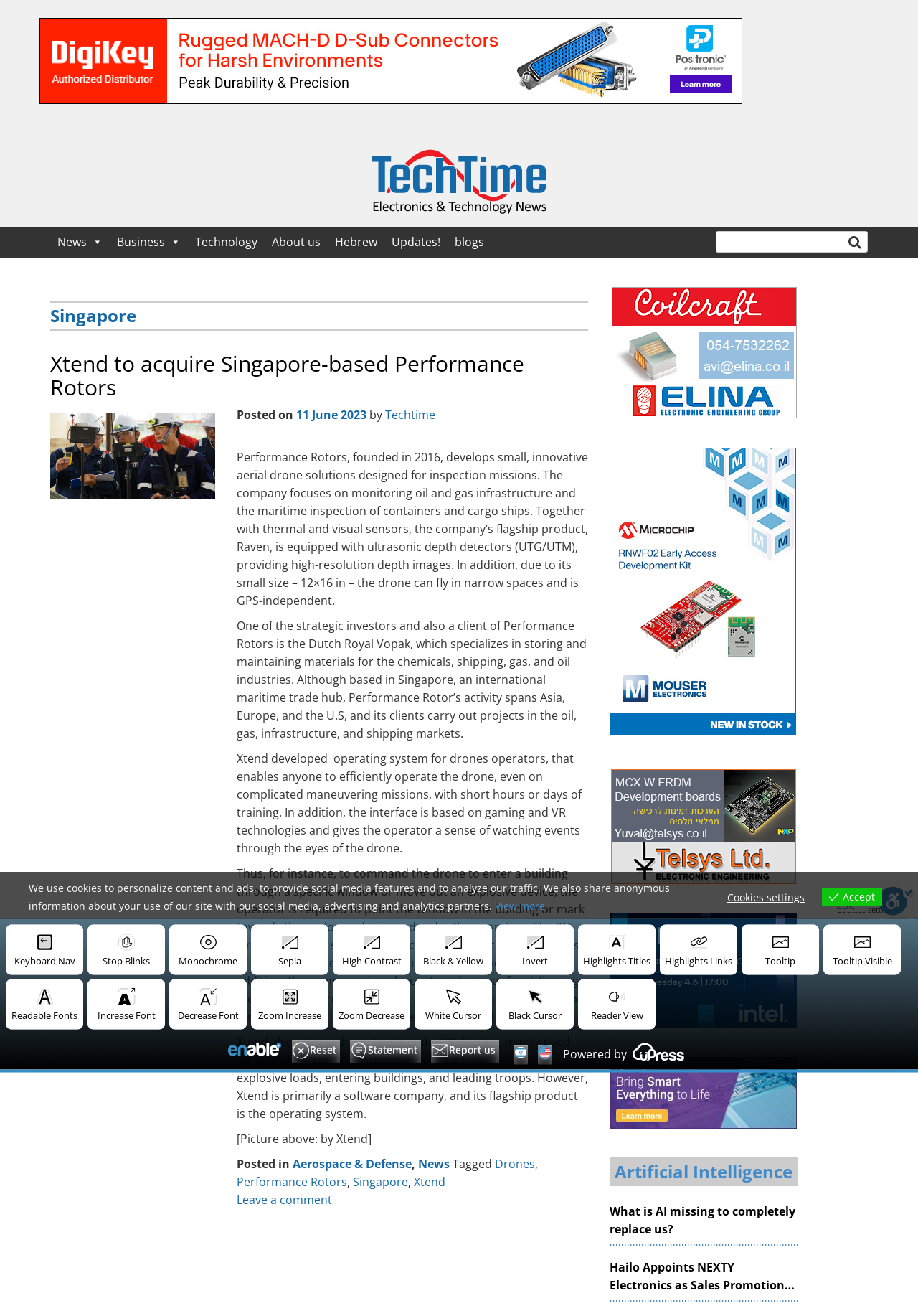What is the name of the drone line branded by Xtend?
Based on the visual content, answer with a single word or a brief phrase.

Wolverine